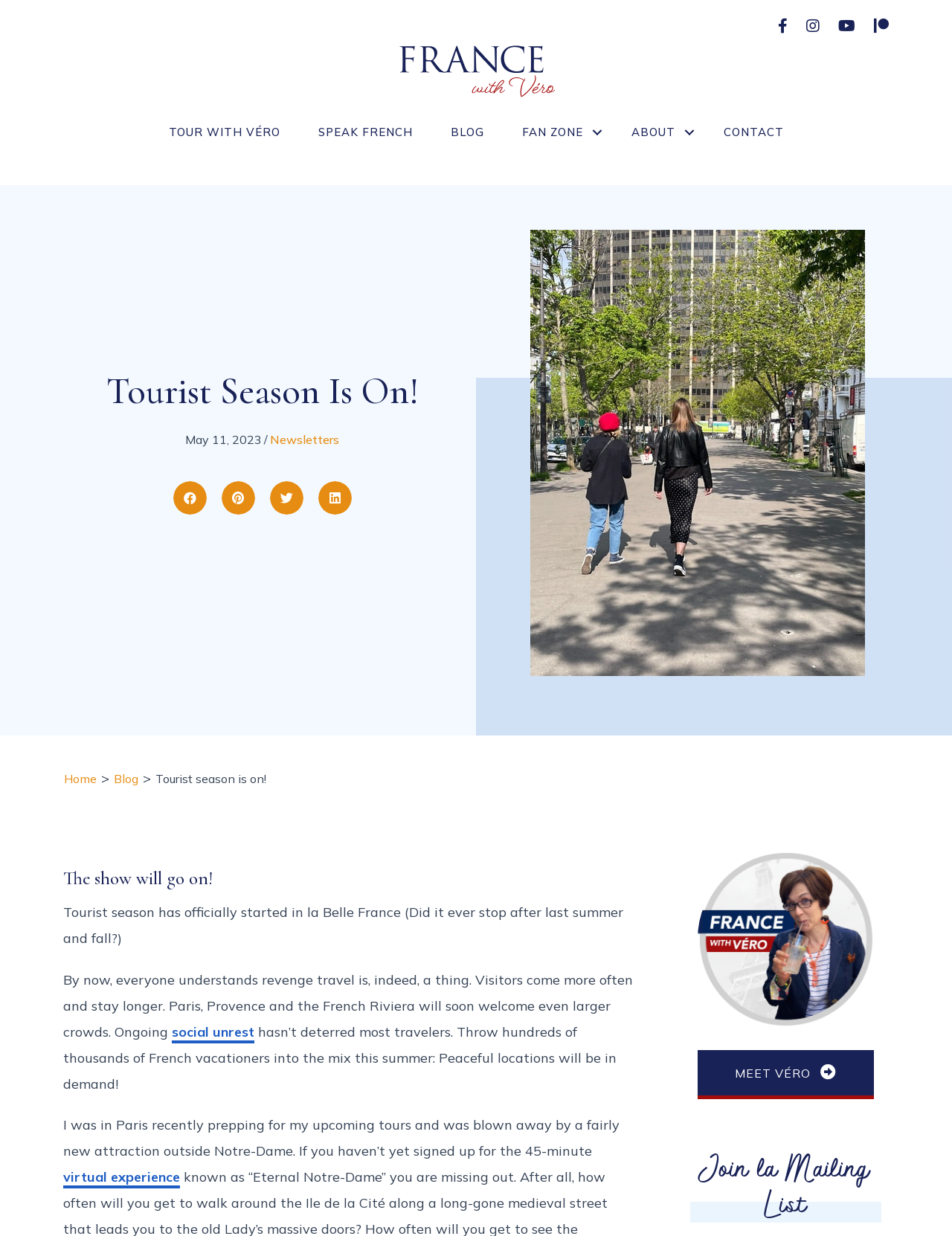Generate a thorough description of the webpage.

The webpage is about France With Véro, a website that offers tours, classes, and stories about France. At the top left, there is a logo of France with Vero, accompanied by a navigation menu with links to different sections of the website, including "TOUR WITH VÉRO", "SPEAK FRENCH", "BLOG", "FAN ZONE", "ABOUT", and "CONTACT". 

Below the navigation menu, there is a large image that takes up most of the width of the page. The image is not described, but it appears to be a scenic view of Paris.

To the left of the image, there is a heading that reads "Tourist Season Is On!" followed by a date "May 11, 2023" and a link to "Newsletters". There are also social media links to share the content on Facebook, Pinterest, Twitter, and Linkedin.

On the right side of the image, there is a breadcrumbs navigation menu that shows the current page location, with links to "Home" and "Blog". 

Below the image, there is a heading that reads "The show will go on!" followed by a series of paragraphs that discuss the start of the tourist season in France. The text mentions that visitors are coming more often and staying longer, and that peaceful locations will be in demand this summer. There is also a mention of a new attraction outside Notre-Dame and a link to a virtual experience.

To the right of the paragraphs, there is an image of Vero, the website owner, sipping a cold drink, with a link to join her for the latest updates. Below this image, there is a link to "MEET VÉRO". 

At the bottom of the page, there is a heading that reads "Join la Mailing List".